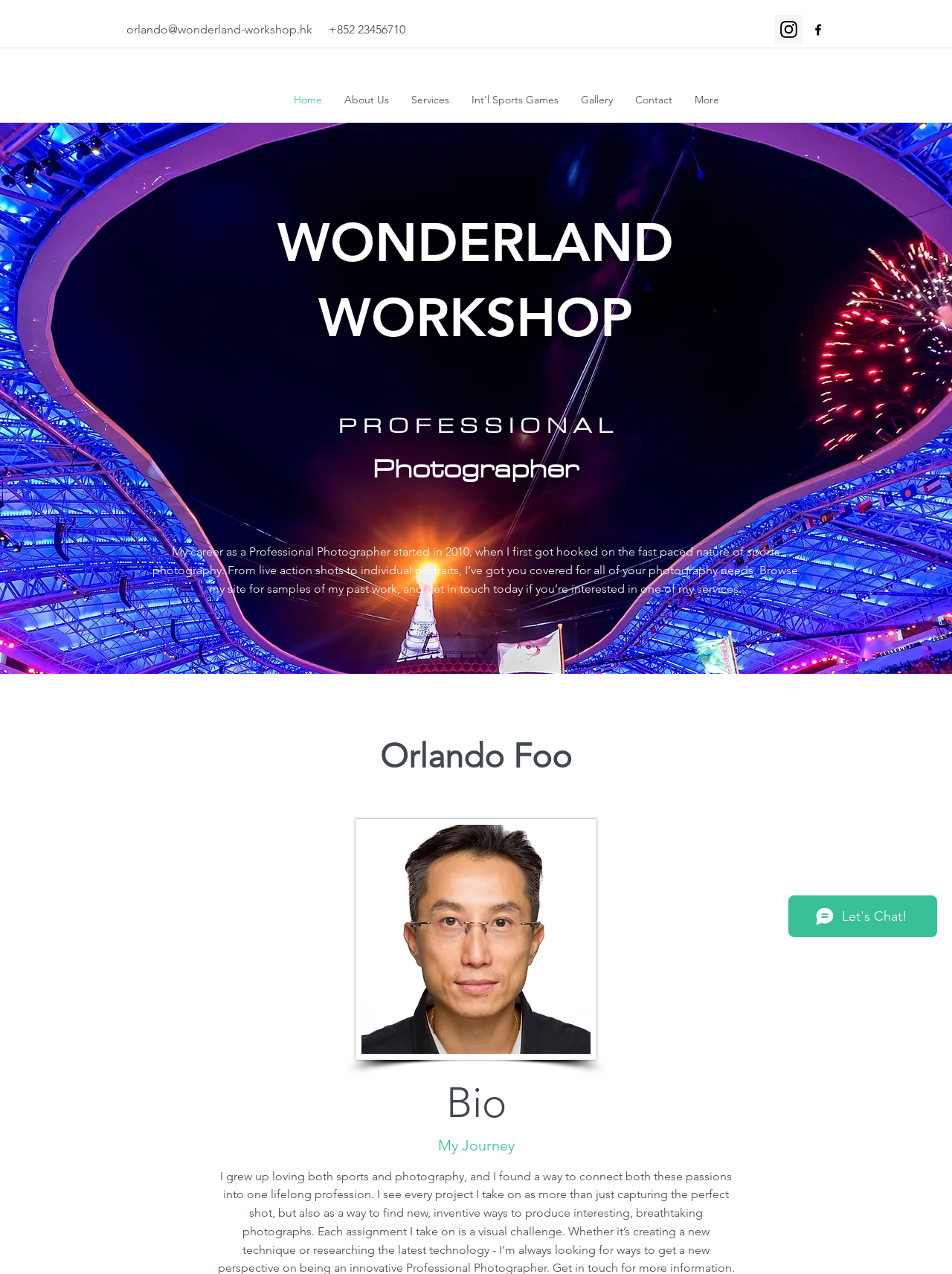Identify the bounding box coordinates for the region of the element that should be clicked to carry out the instruction: "Open Instagram social media page". The bounding box coordinates should be four float numbers between 0 and 1, i.e., [left, top, right, bottom].

[0.813, 0.012, 0.844, 0.034]